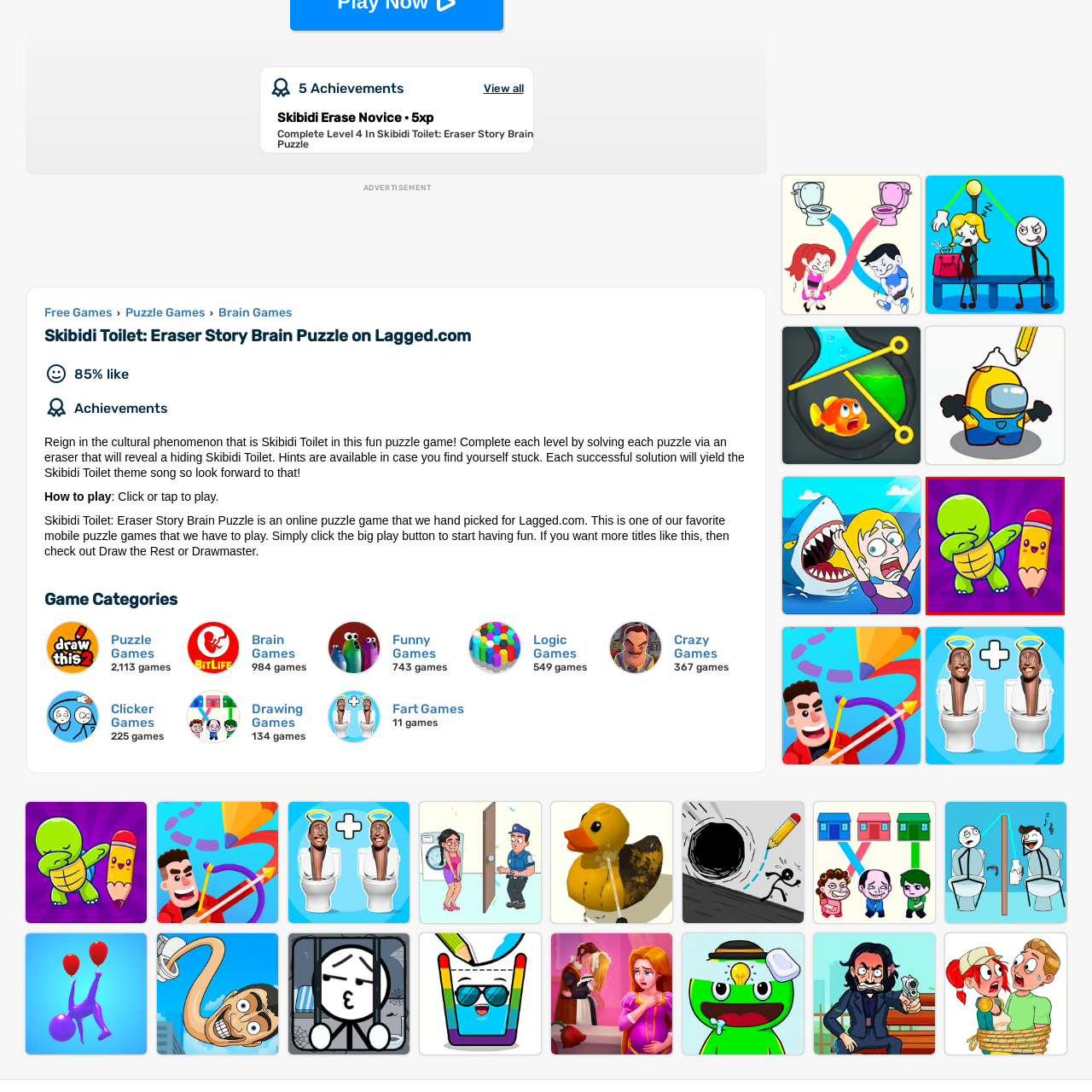What is the background of the image?
Concentrate on the image bordered by the red bounding box and offer a comprehensive response based on the image details.

According to the caption, 'the background features a dynamic purple gradient', which suggests that the background of the image is a purple gradient.